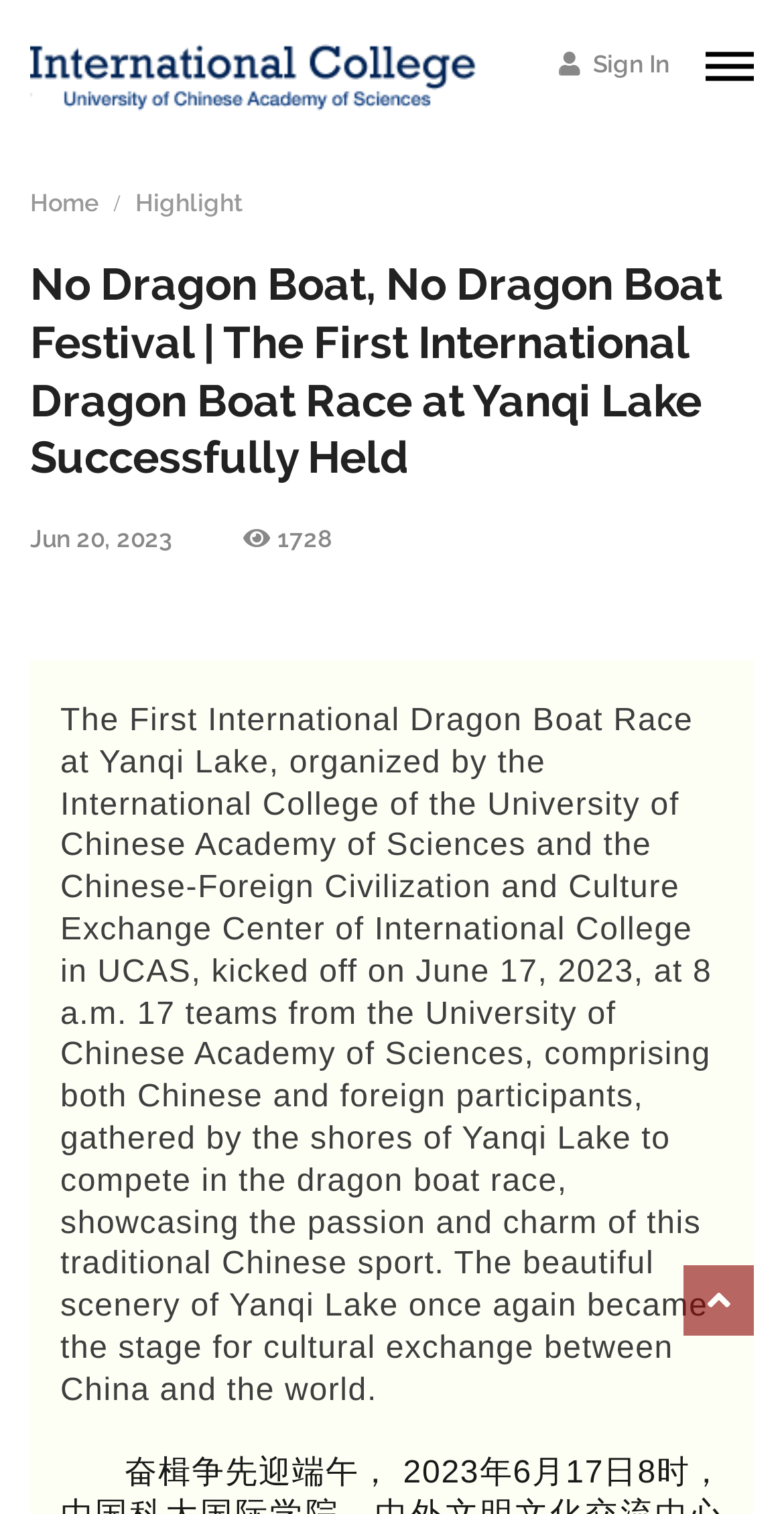Carefully observe the image and respond to the question with a detailed answer:
What is the name of the university mentioned in the article?

I found the name of the university mentioned in the article by reading the text content of the webpage, specifically the sentence that mentions 'the University of Chinese Academy of Sciences'.